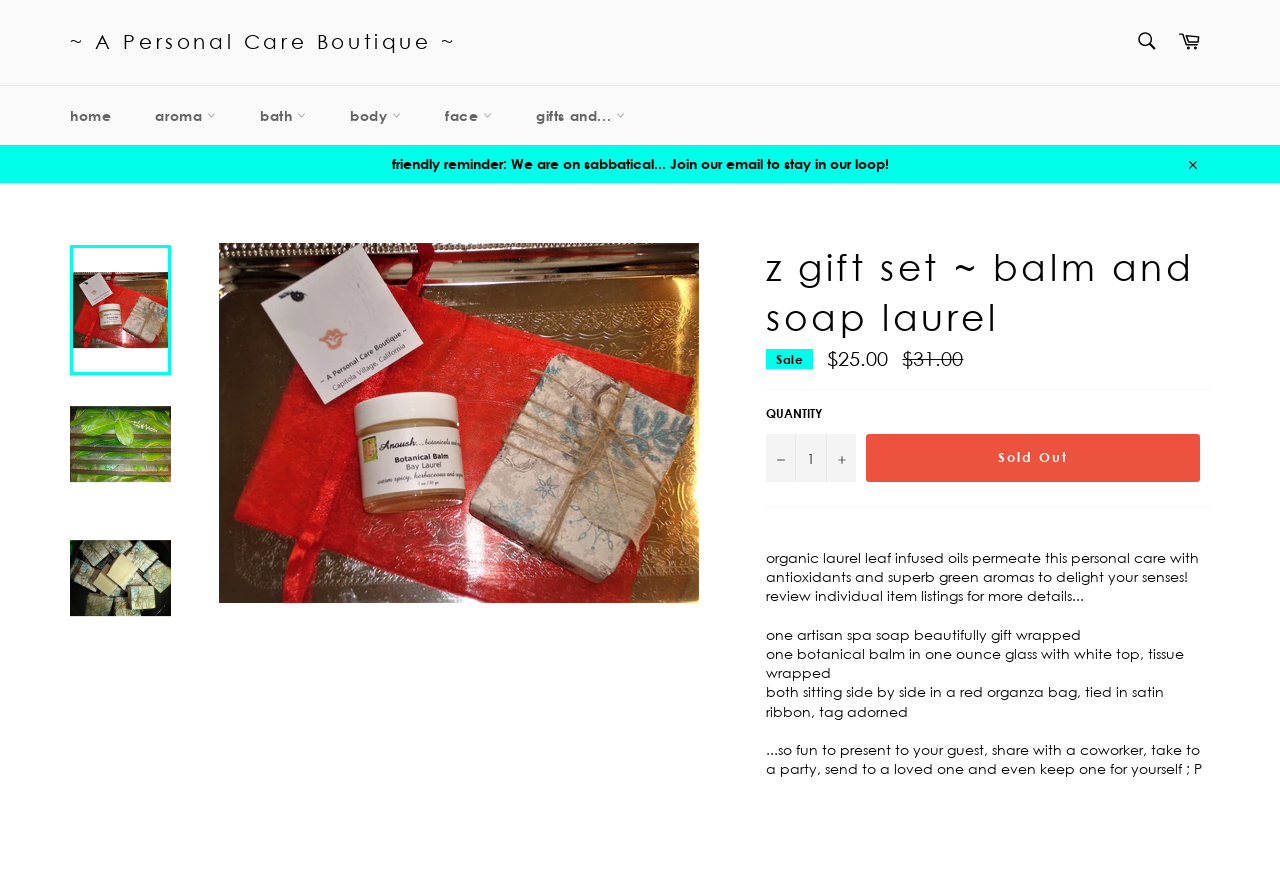Find the bounding box coordinates for the element described here: "gifts and...".

[0.403, 0.098, 0.504, 0.165]